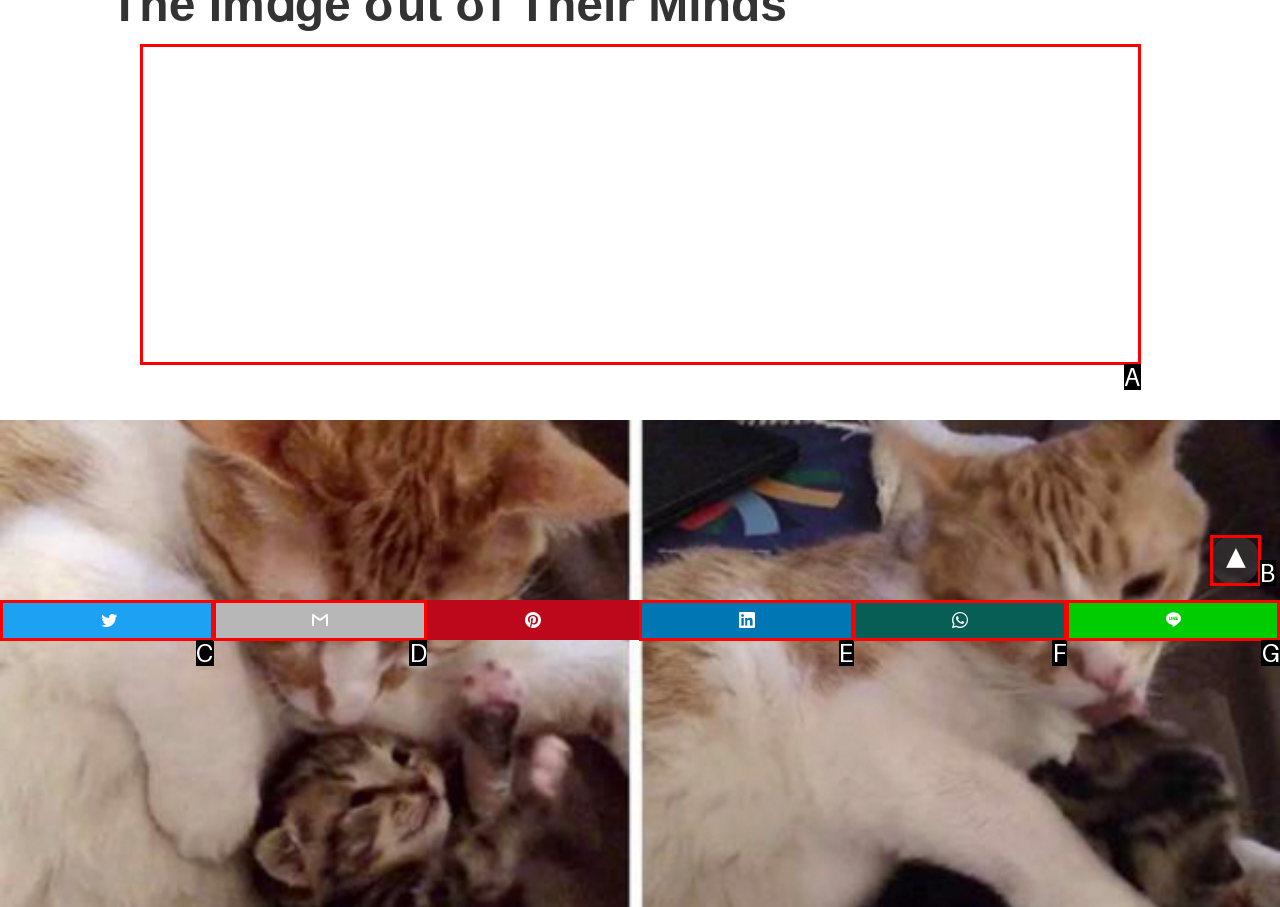Choose the HTML element that best fits the given description: name="pwd". Answer by stating the letter of the option.

None